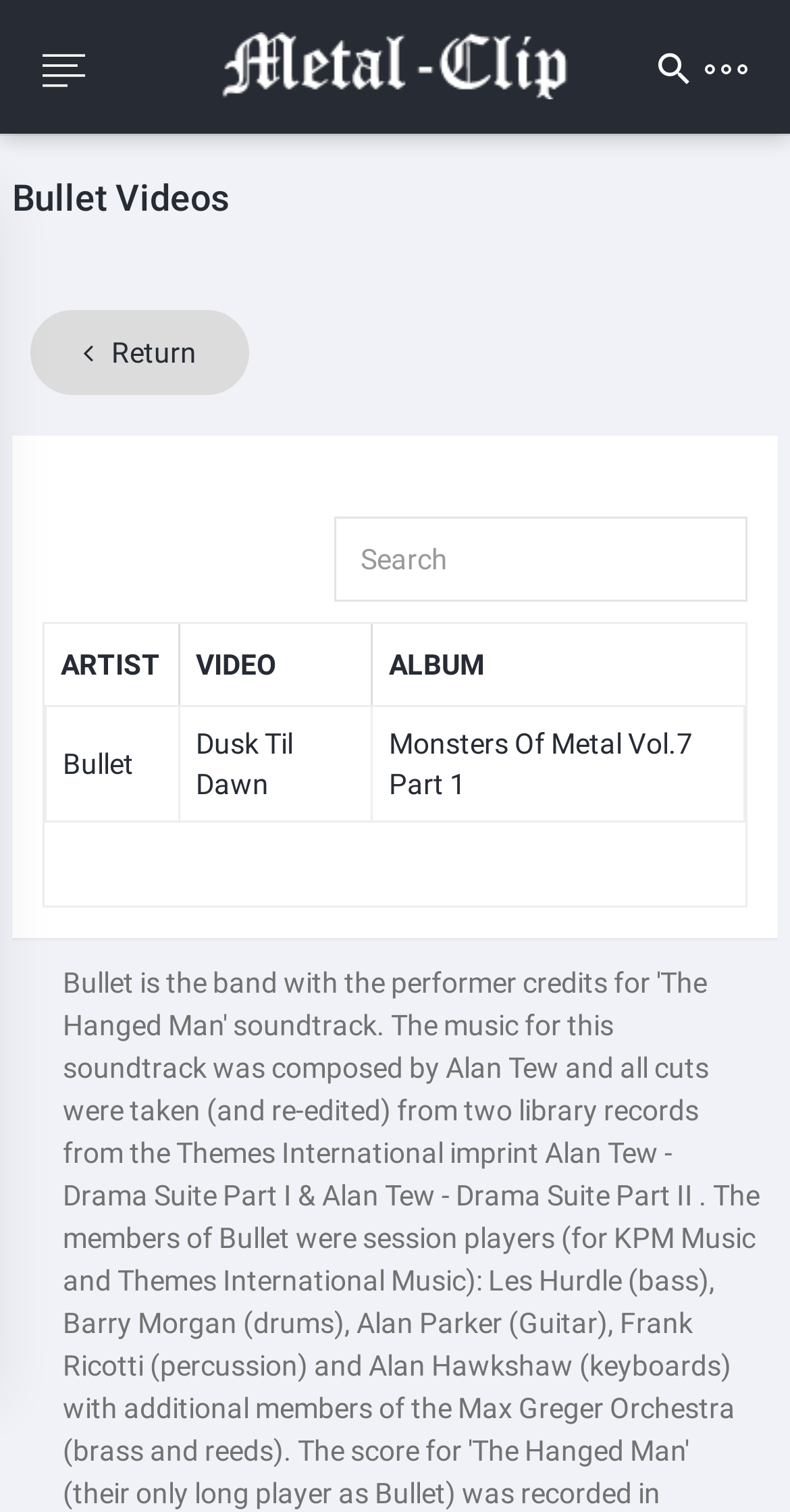Please answer the following query using a single word or phrase: 
What is the first music video listed in the table?

Bullet